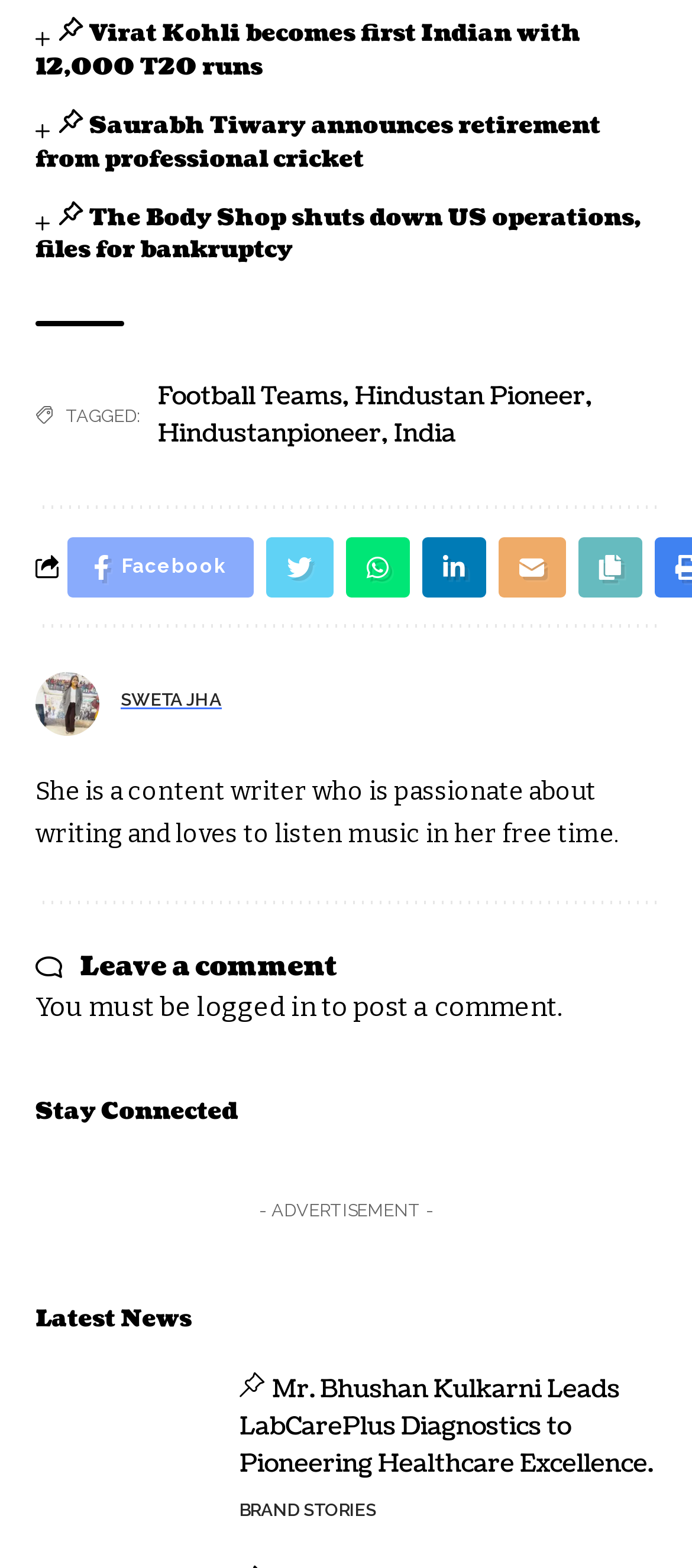Please indicate the bounding box coordinates of the element's region to be clicked to achieve the instruction: "Click on SWETA JHA". Provide the coordinates as four float numbers between 0 and 1, i.e., [left, top, right, bottom].

[0.174, 0.44, 0.321, 0.453]